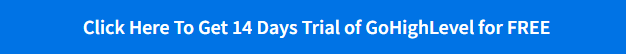What is the purpose of the promotional message?
Provide a detailed and extensive answer to the question.

The design of the promotional message emphasizes clarity and urgency, making it easy for viewers to notice and act upon the offer, with the ultimate goal of attracting potential users to try out the GoHighLevel platform.